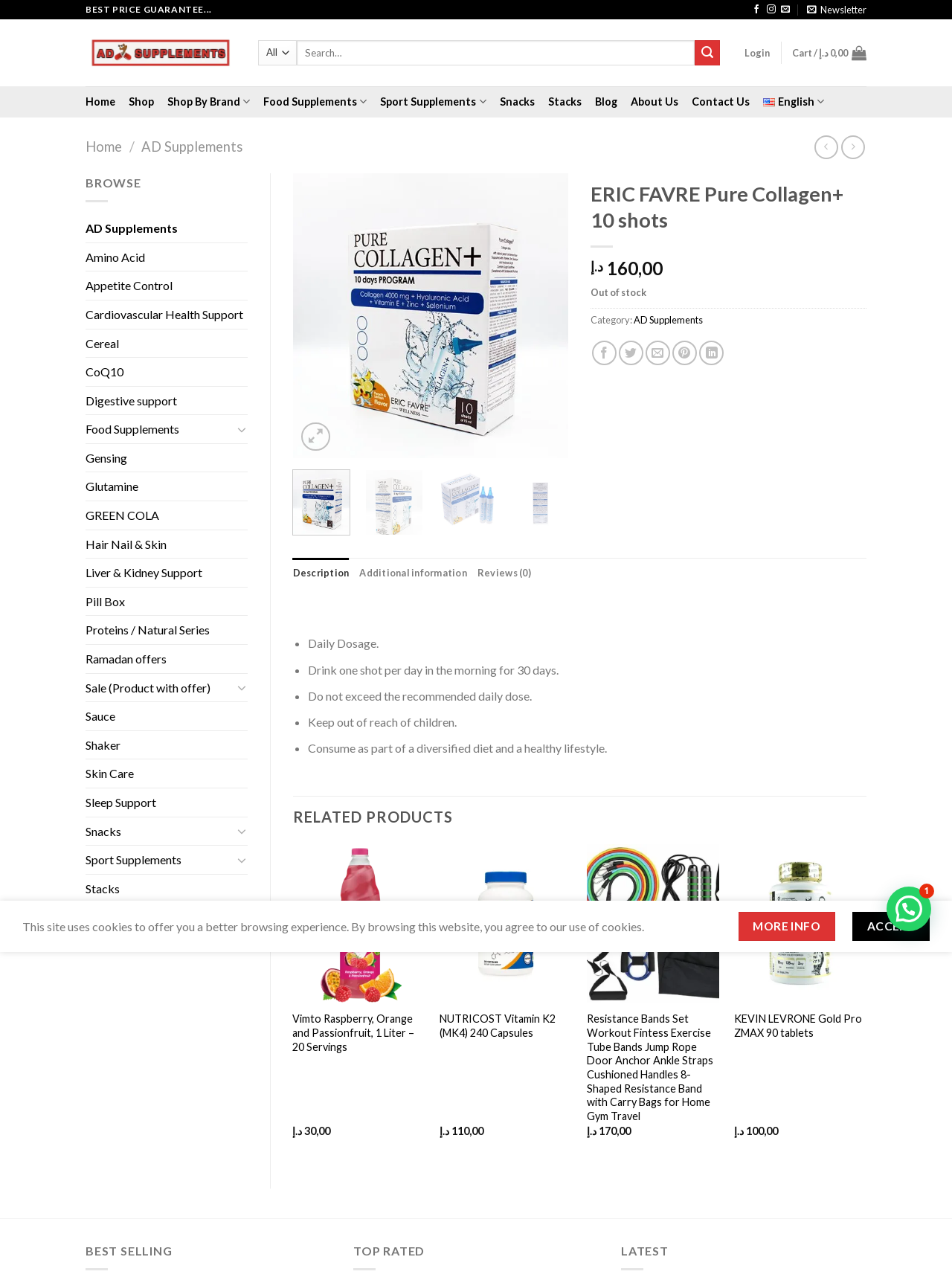Specify the bounding box coordinates of the area to click in order to follow the given instruction: "Login to account."

[0.782, 0.029, 0.809, 0.053]